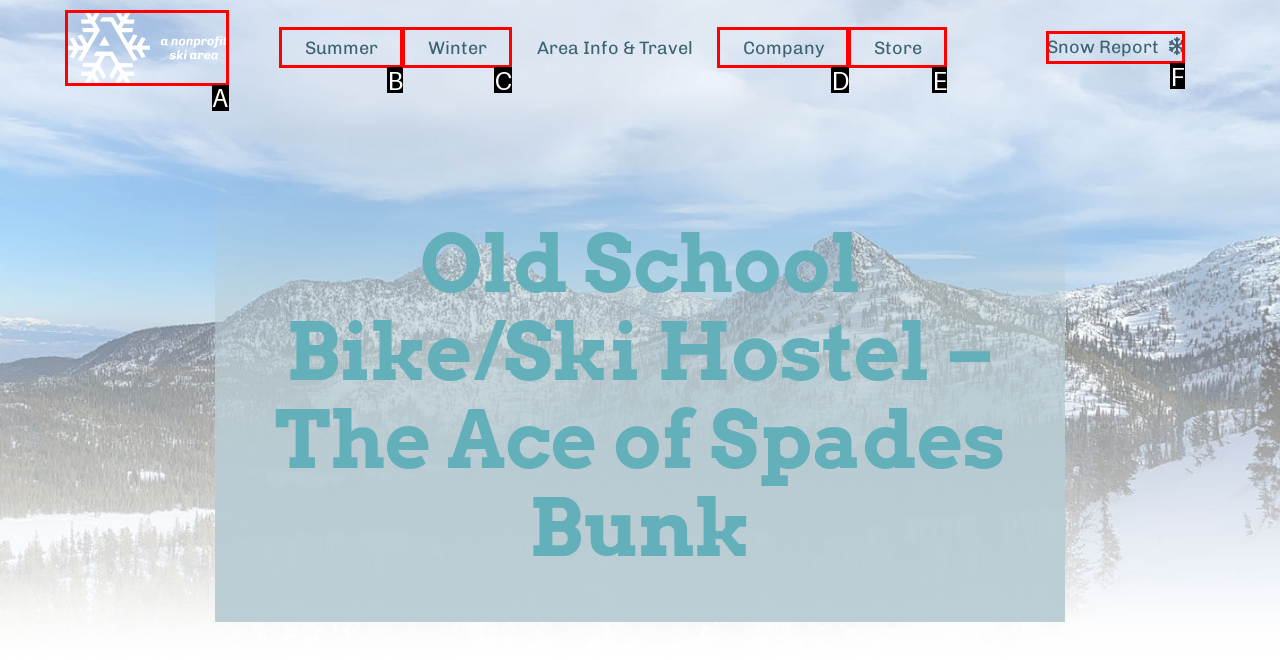Choose the option that best matches the element: Company
Respond with the letter of the correct option.

D